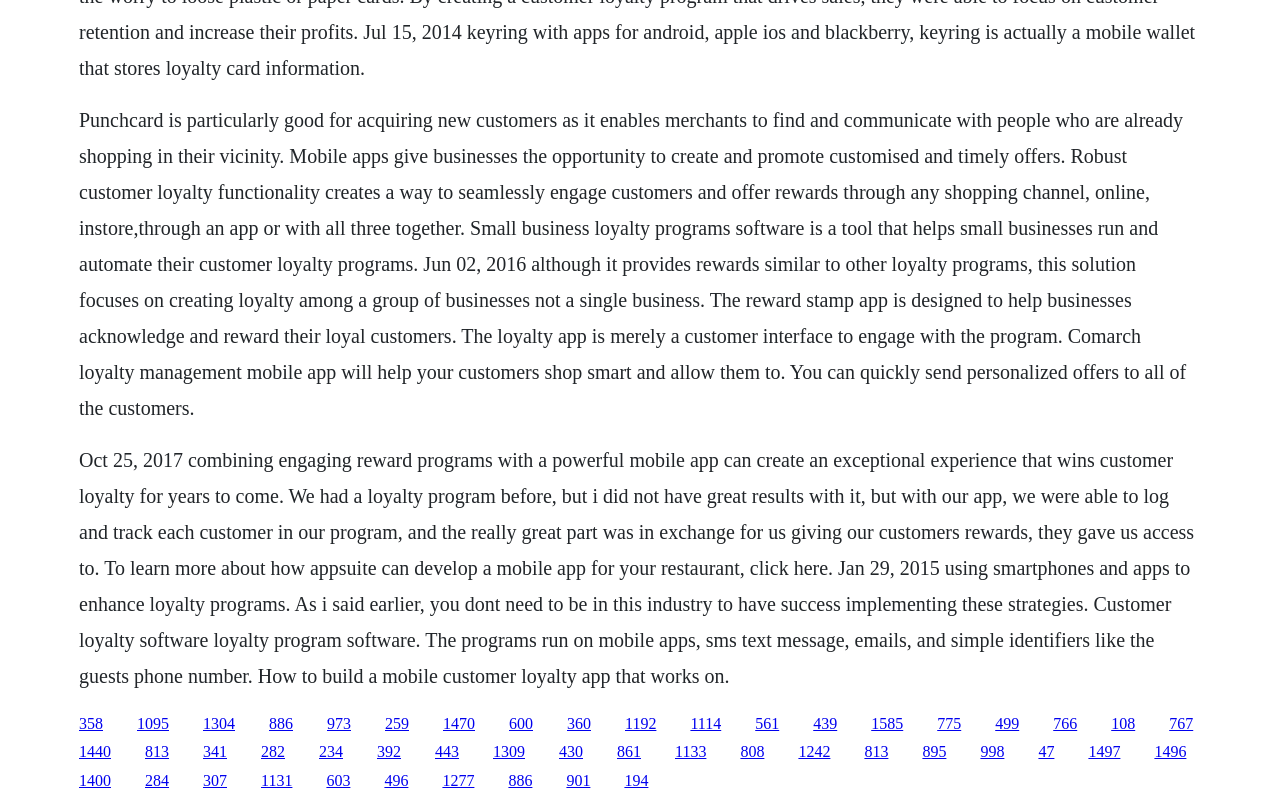What is the main topic of this webpage?
Utilize the image to construct a detailed and well-explained answer.

Based on the content of the webpage, it appears to be discussing customer loyalty programs, mobile apps, and rewards systems for businesses to engage with their customers.